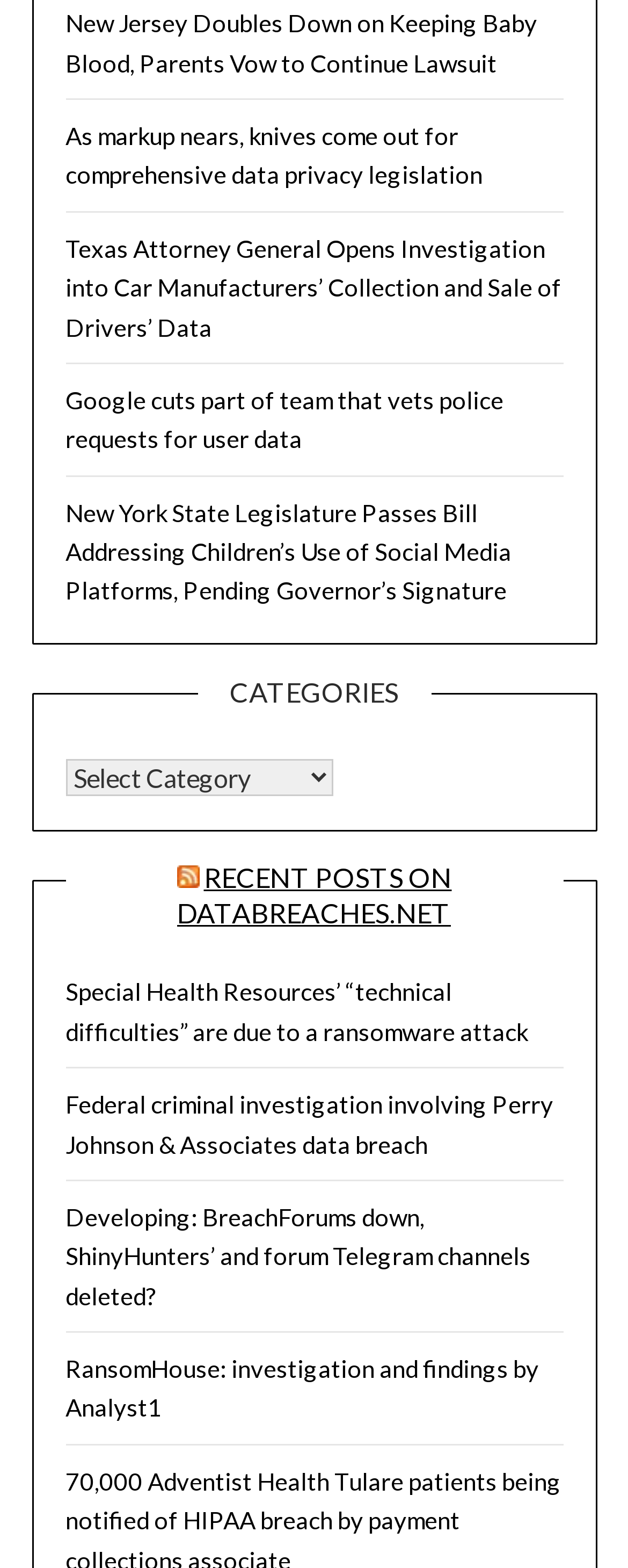What is the topic of the first link?
Using the visual information, respond with a single word or phrase.

New Jersey Doubles Down on Keeping Baby Blood